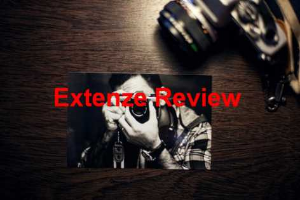Detail everything you observe in the image.

The image captures a close-up view of a photograph laid on a wooden surface, showcasing a person engaged in photography. The individual, who appears to be focused on capturing an image, is dressed in a plaid shirt, emphasizing a casual yet dedicated demeanor. Prominently displayed over the photograph is the bold text "Extenze Review" in a striking red font, indicating that the content is related to a review of the male enhancement supplement, Extenze. Adjacent to the photo is a camera, suggesting a connection between the act of reviewing and visual documentation. This visual composition aligns with the theme of providing insights or evaluations, likely about the effectiveness and benefits of Extenze.